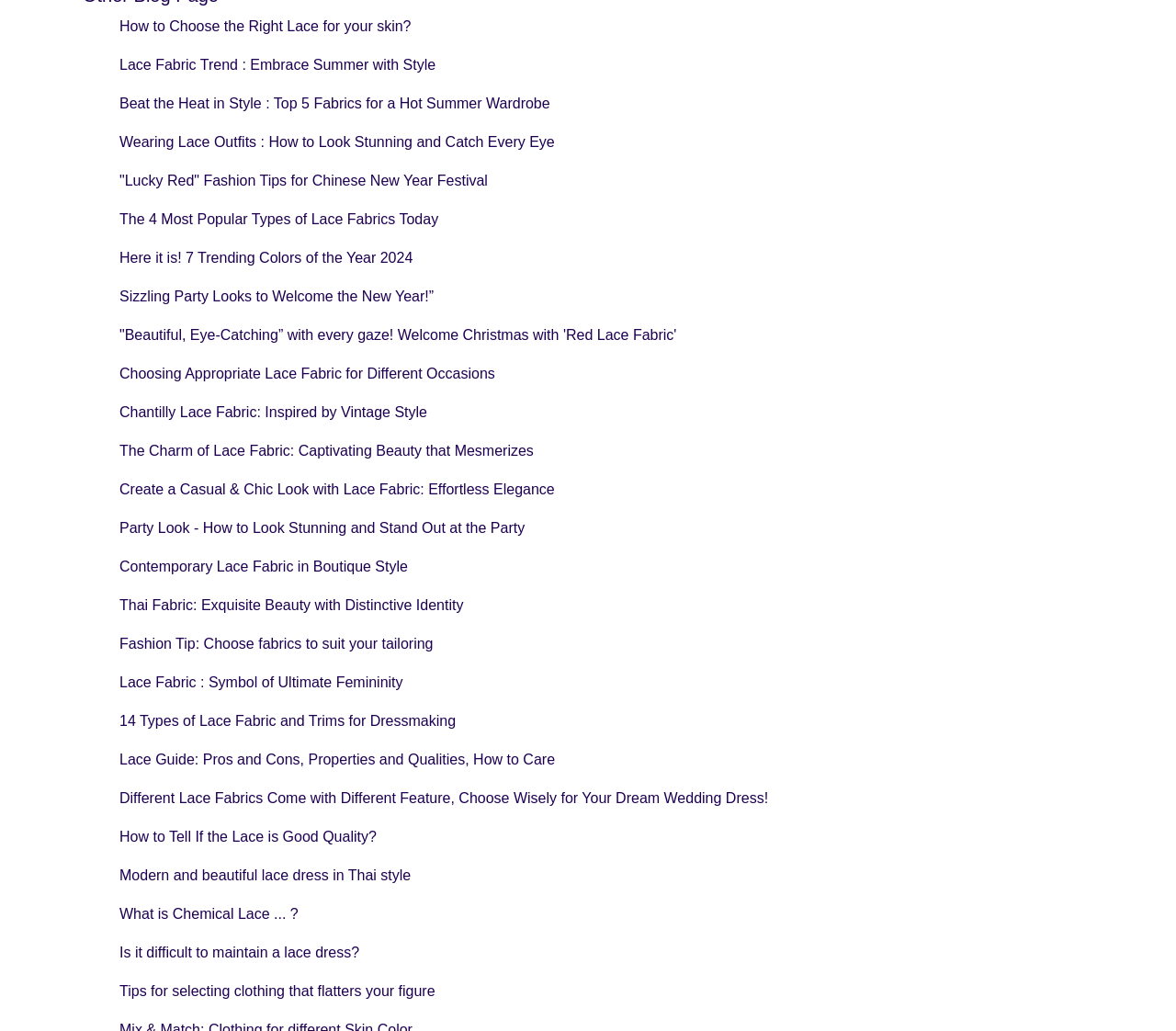Pinpoint the bounding box coordinates of the area that must be clicked to complete this instruction: "Learn how to look stunning in lace outfits".

[0.102, 0.851, 0.93, 0.889]